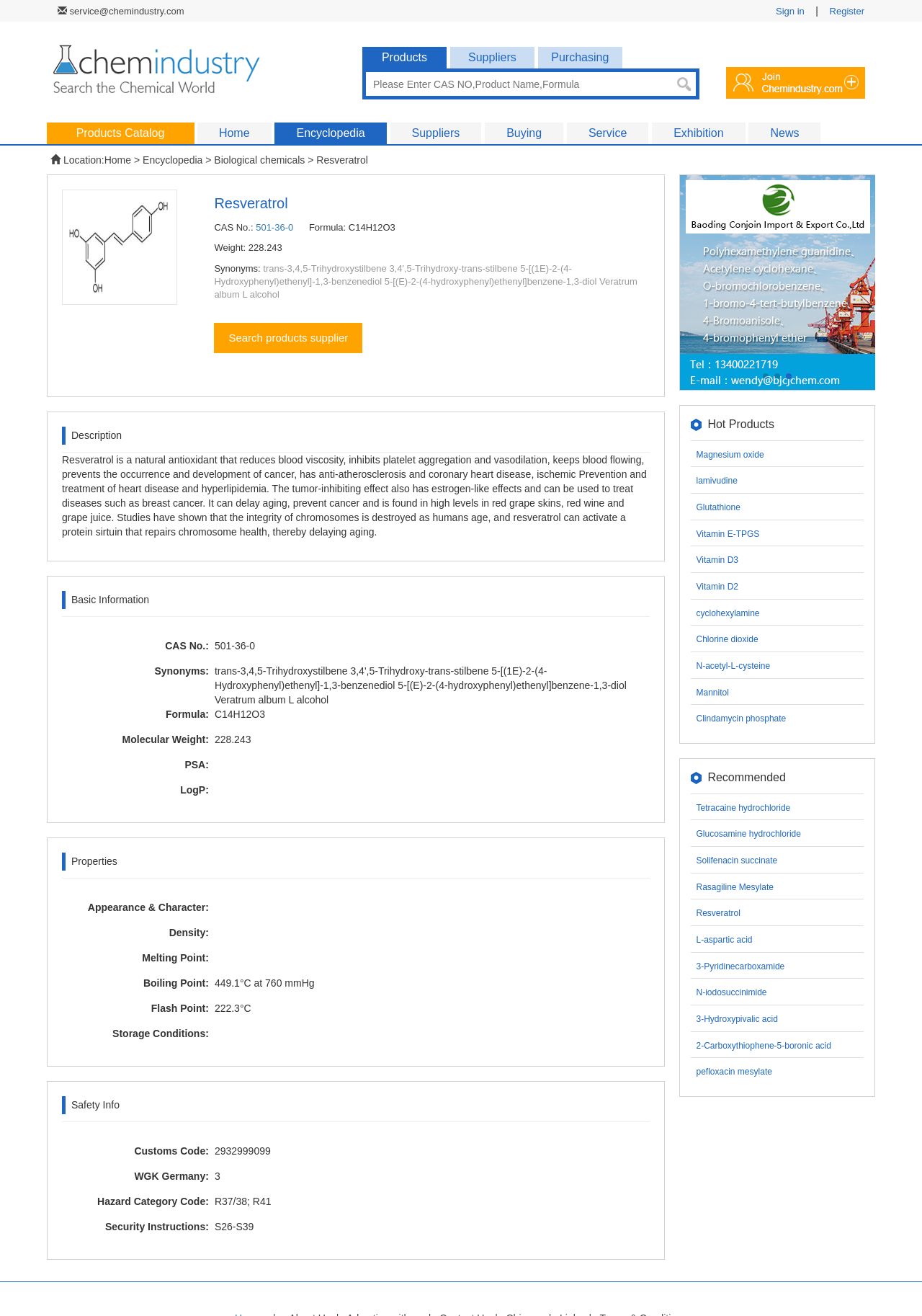Using the information in the image, give a detailed answer to the following question: What is the molecular weight of Resveratrol?

The molecular weight of Resveratrol can be found in the webpage by looking at the section 'Basic Information' where it is listed as 'Molecular Weight: 228.243'.